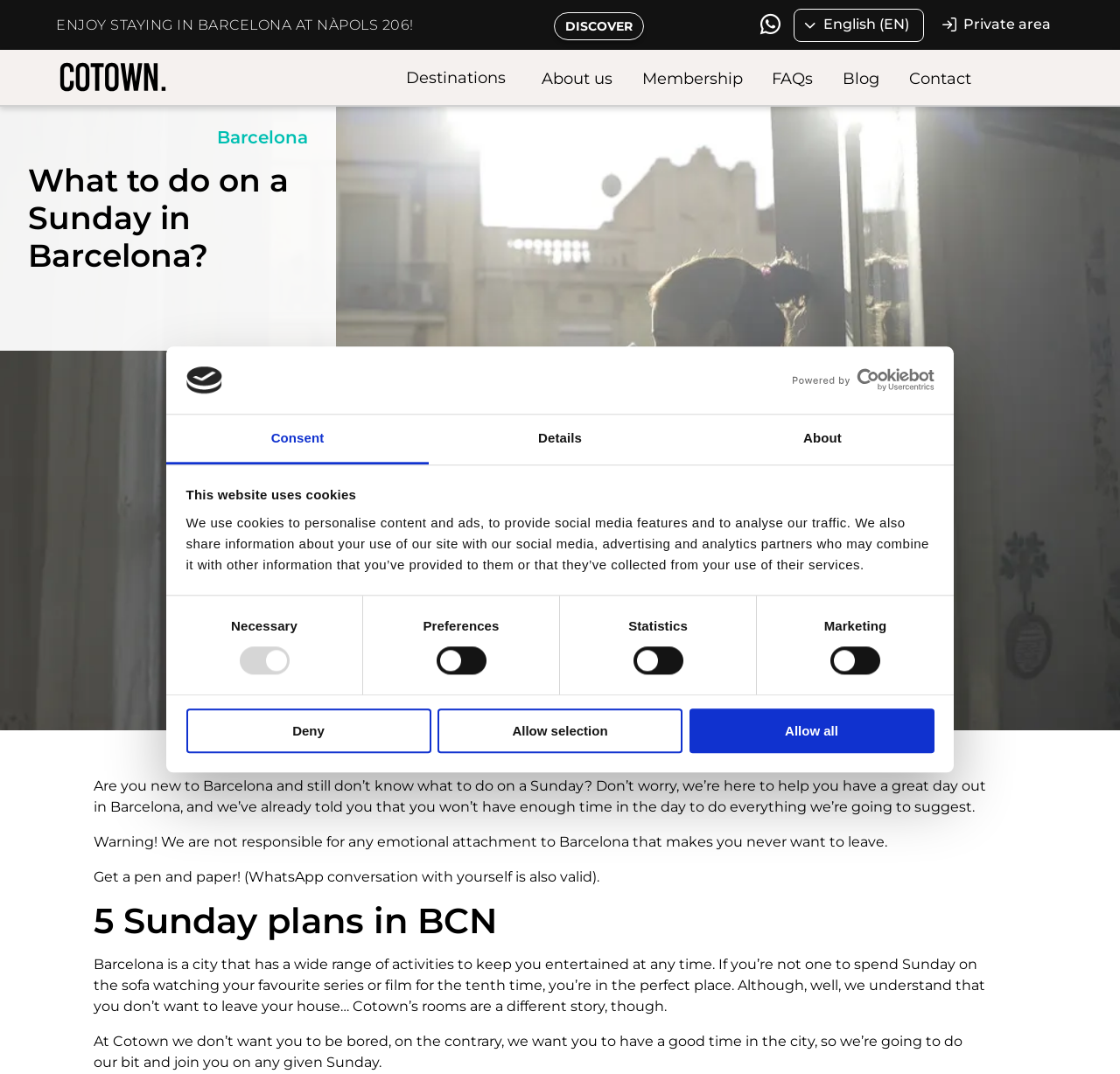Please find the bounding box coordinates for the clickable element needed to perform this instruction: "Click the DISCOVER button".

[0.494, 0.009, 0.575, 0.037]